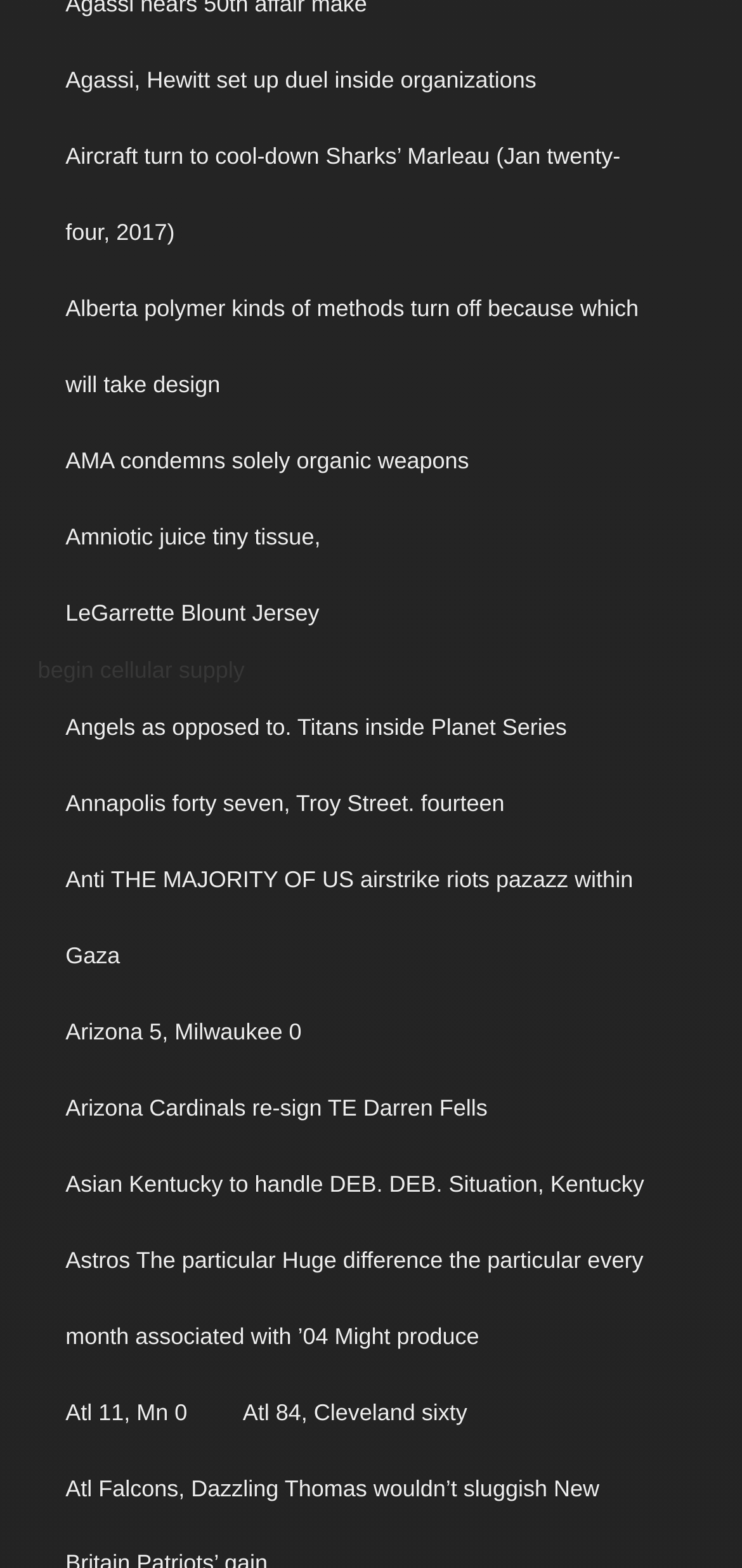Determine the bounding box coordinates of the section I need to click to execute the following instruction: "read the news about Angels vs. Titans in Planet Series". Provide the coordinates as four float numbers between 0 and 1, i.e., [left, top, right, bottom].

[0.051, 0.44, 0.801, 0.489]